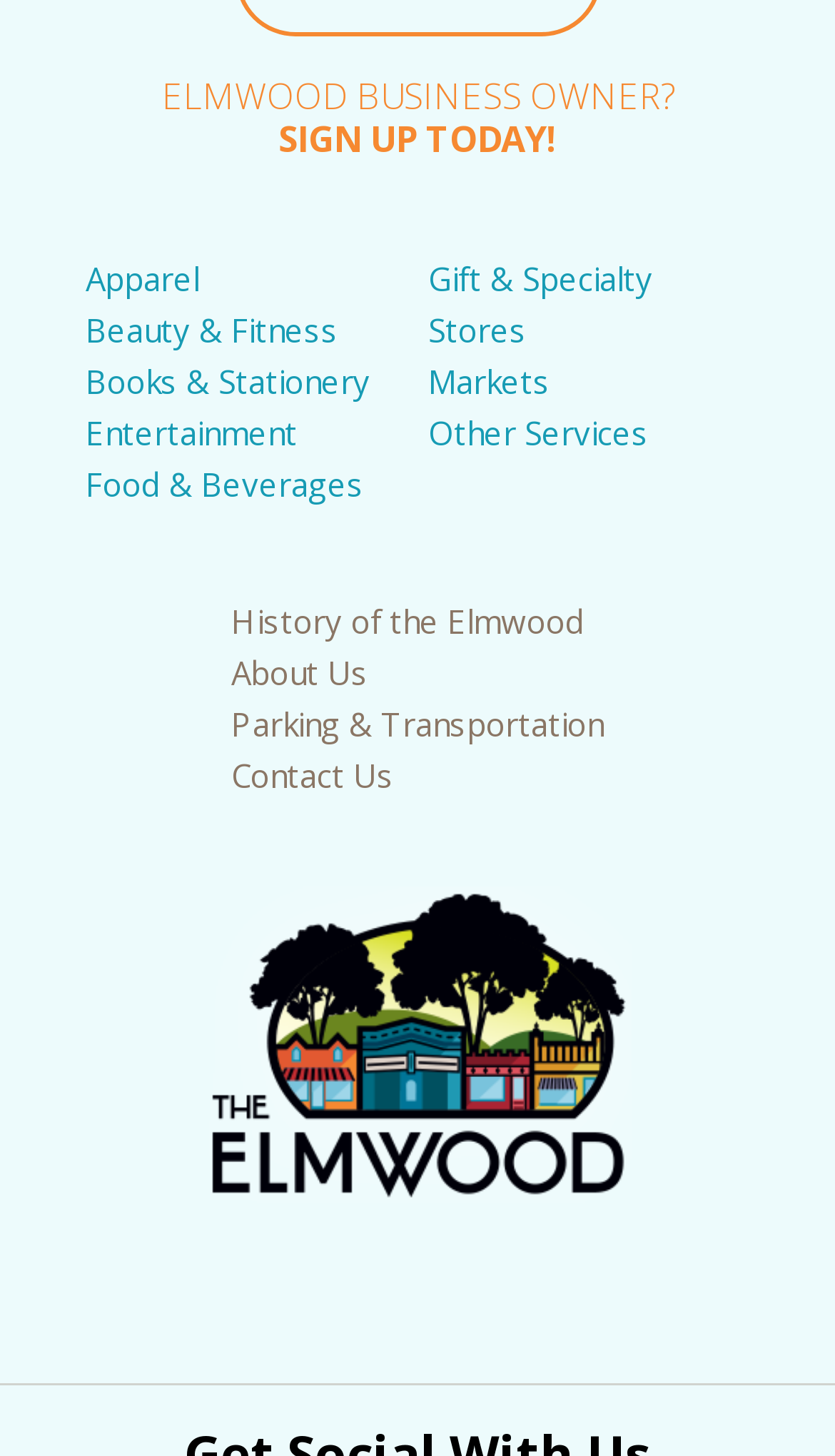How many categories are listed?
Utilize the image to construct a detailed and well-explained answer.

There are 9 categories listed on the webpage, including Apparel, Beauty & Fitness, Books & Stationery, Entertainment, Food & Beverages, Gift & Specialty Stores, Markets, and Other Services.